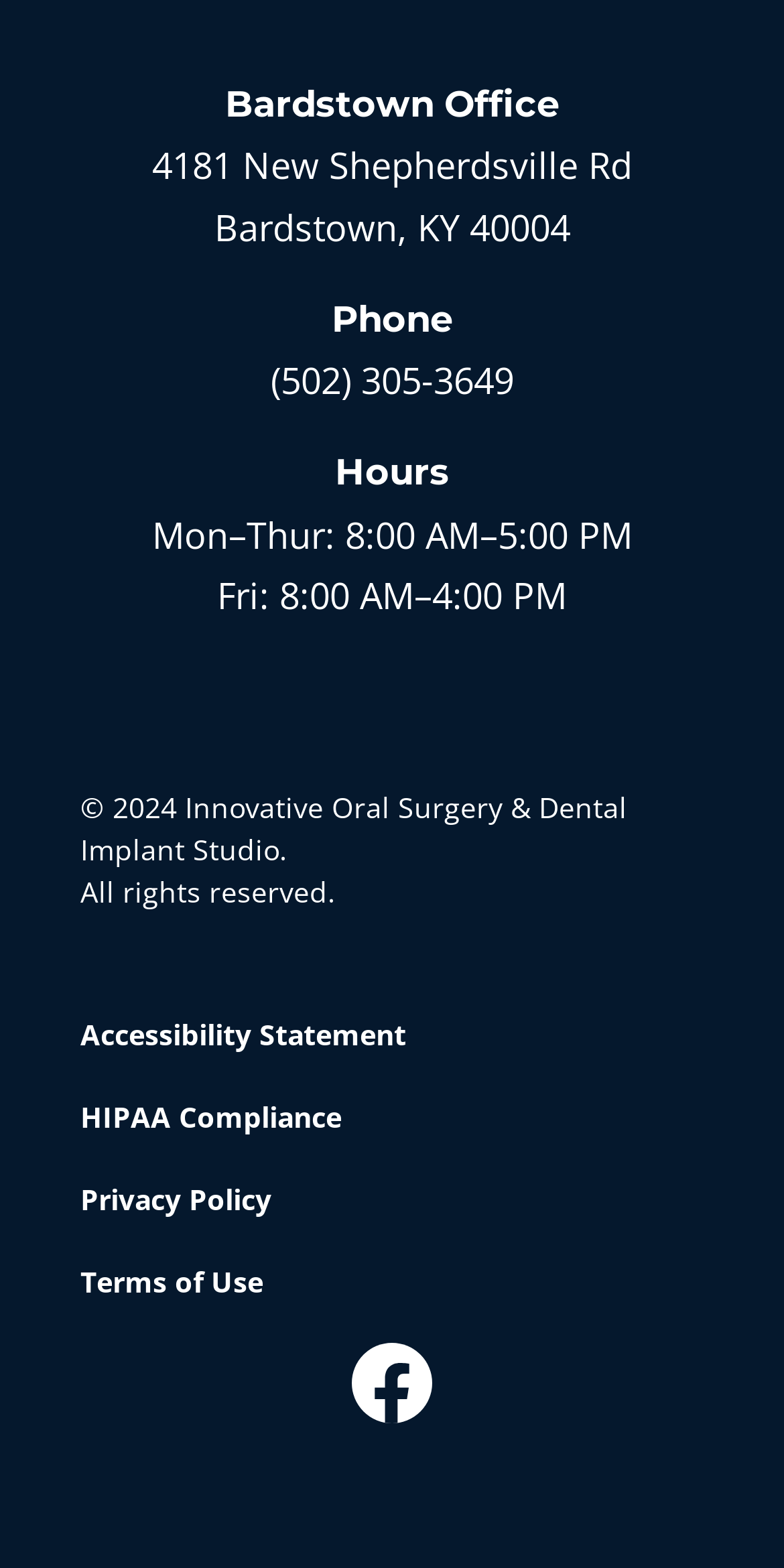Determine the bounding box of the UI component based on this description: "Sustainability". The bounding box coordinates should be four float values between 0 and 1, i.e., [left, top, right, bottom].

None